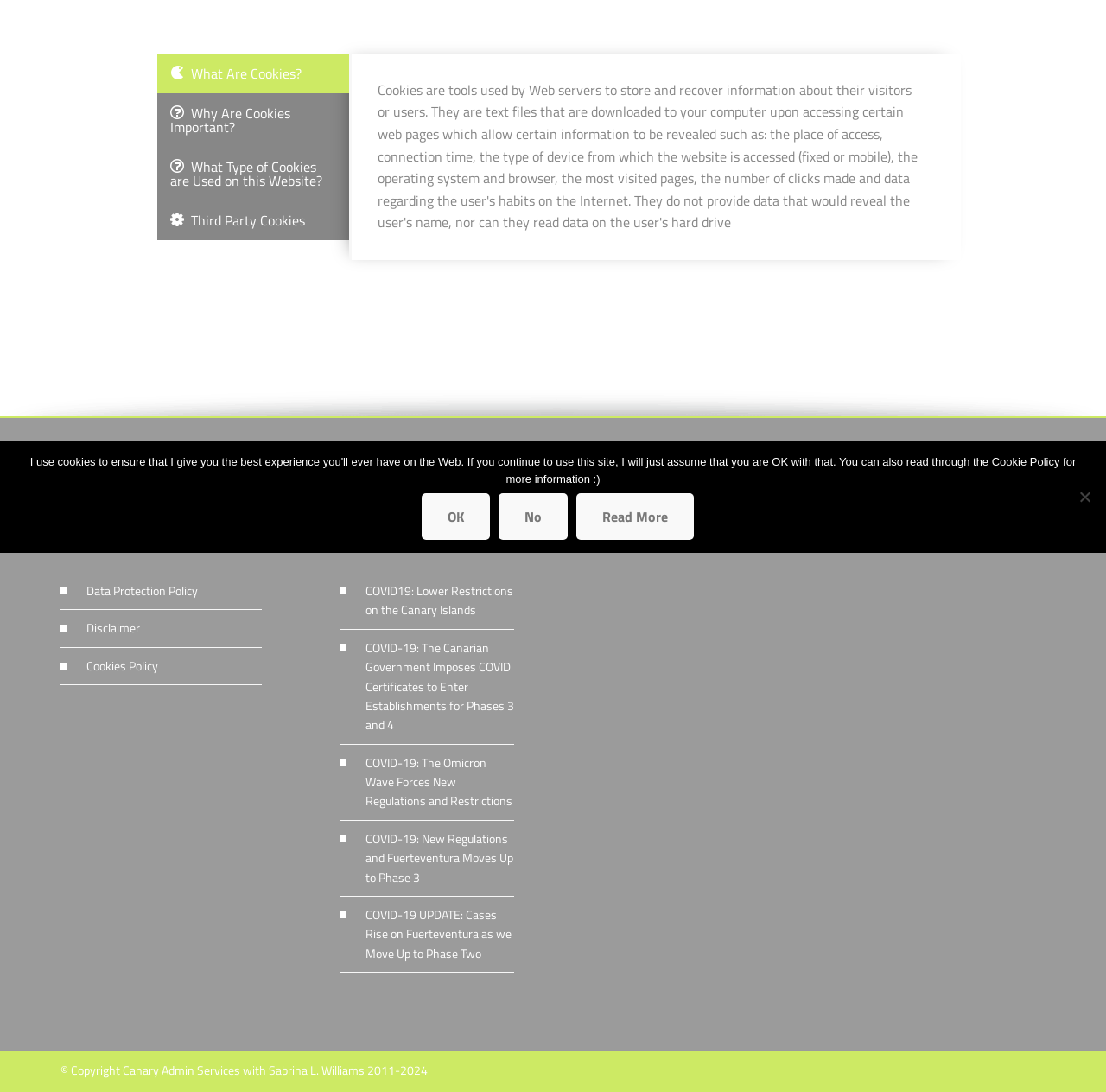Bounding box coordinates should be provided in the format (top-left x, top-left y, bottom-right x, bottom-right y) with all values between 0 and 1. Identify the bounding box for this UI element: Cookies Policy

[0.078, 0.601, 0.143, 0.618]